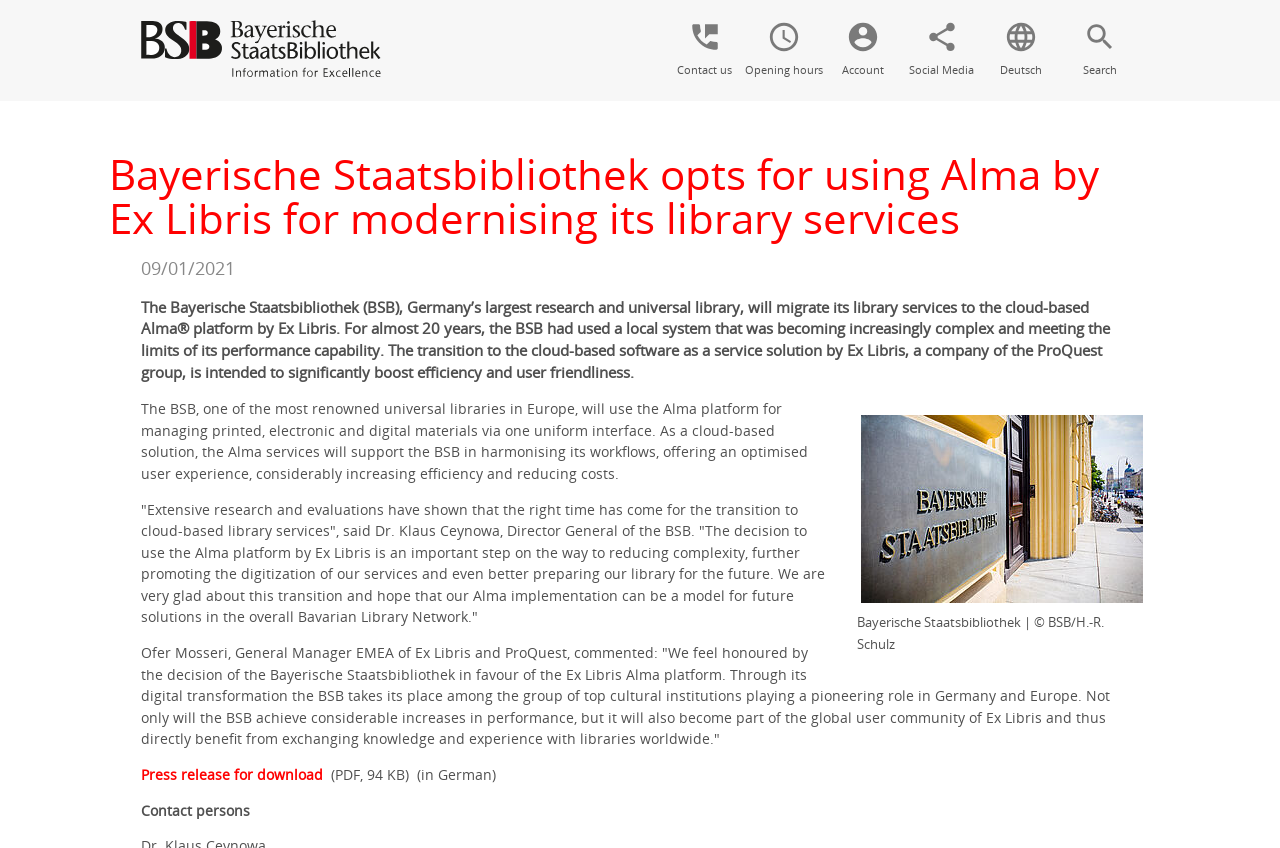What is the platform used by the library? Based on the image, give a response in one word or a short phrase.

Alma